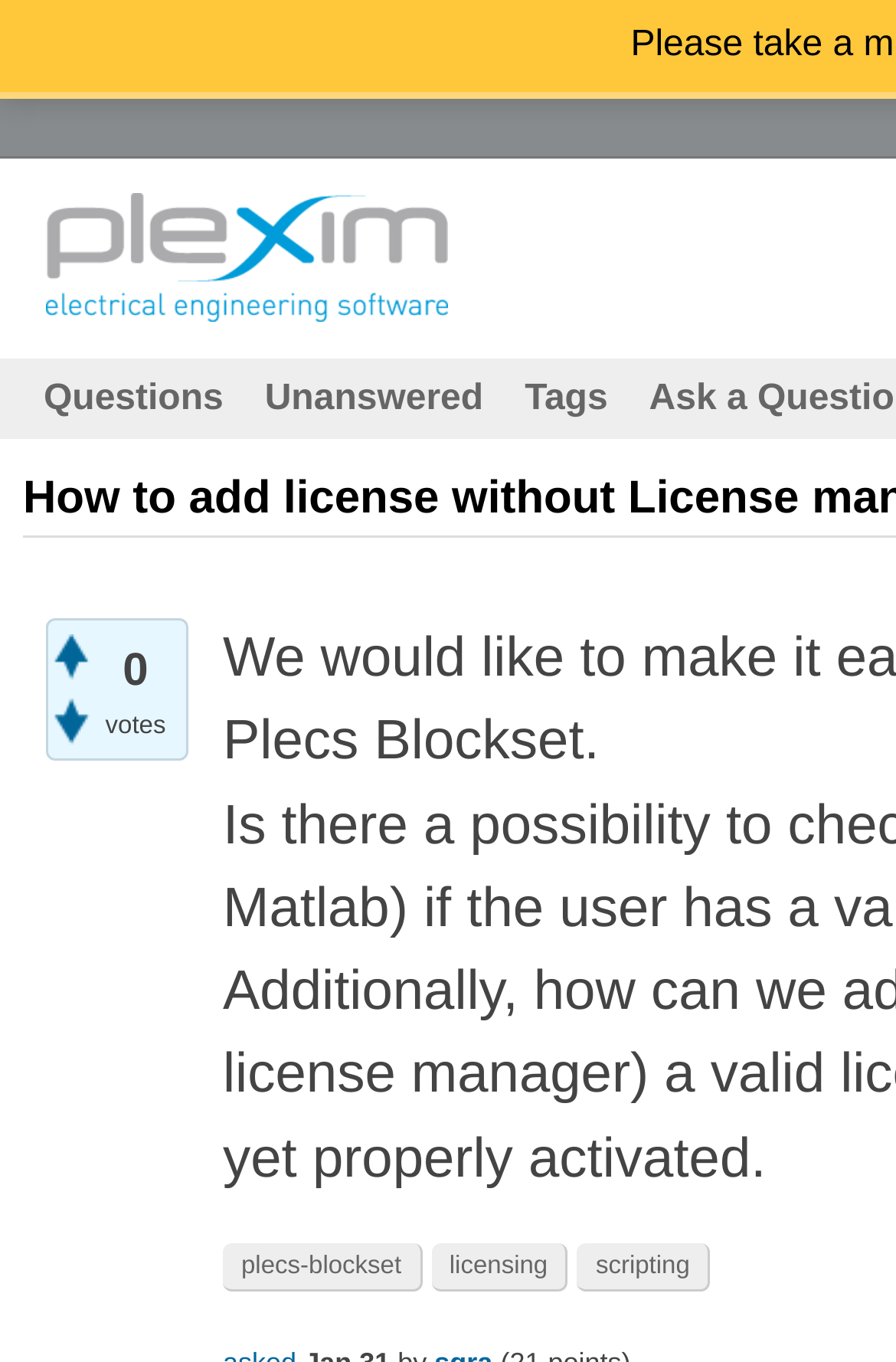Reply to the question with a single word or phrase:
What are the three options above the '+' button?

Questions, Unanswered, Tags